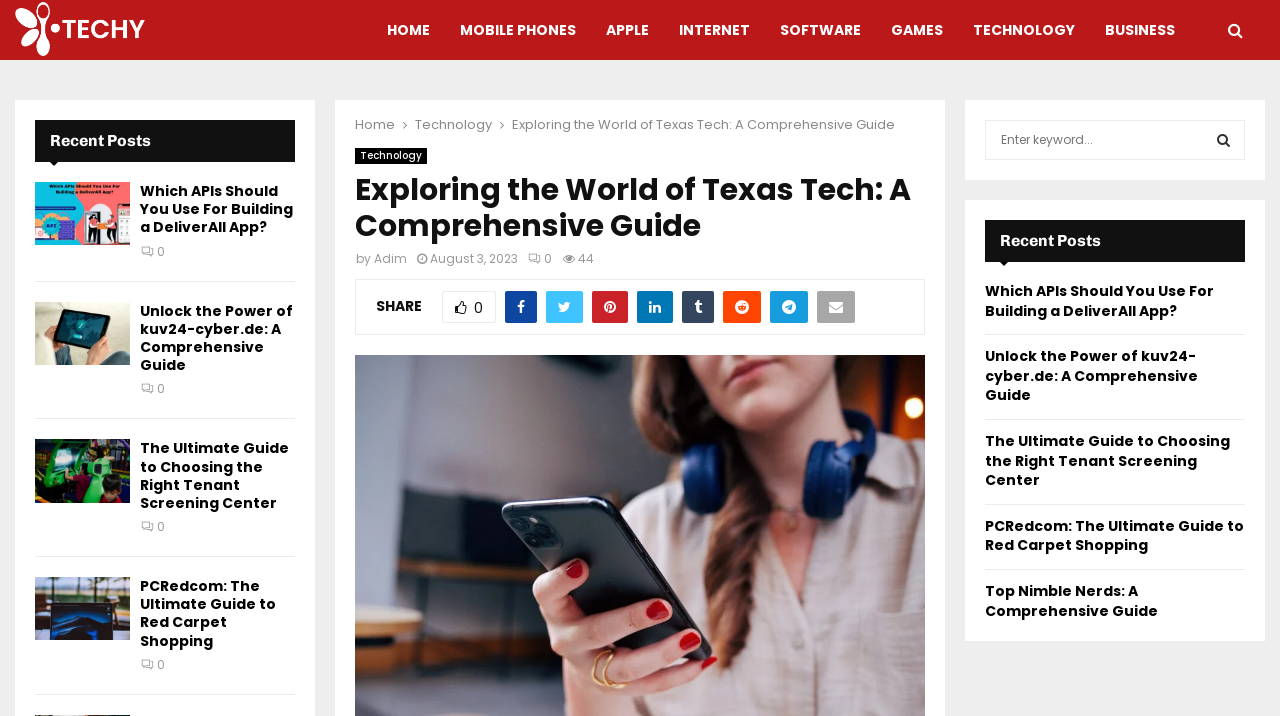Determine the bounding box coordinates of the target area to click to execute the following instruction: "Share the article Exploring the World of Texas Tech."

[0.412, 0.349, 0.431, 0.373]